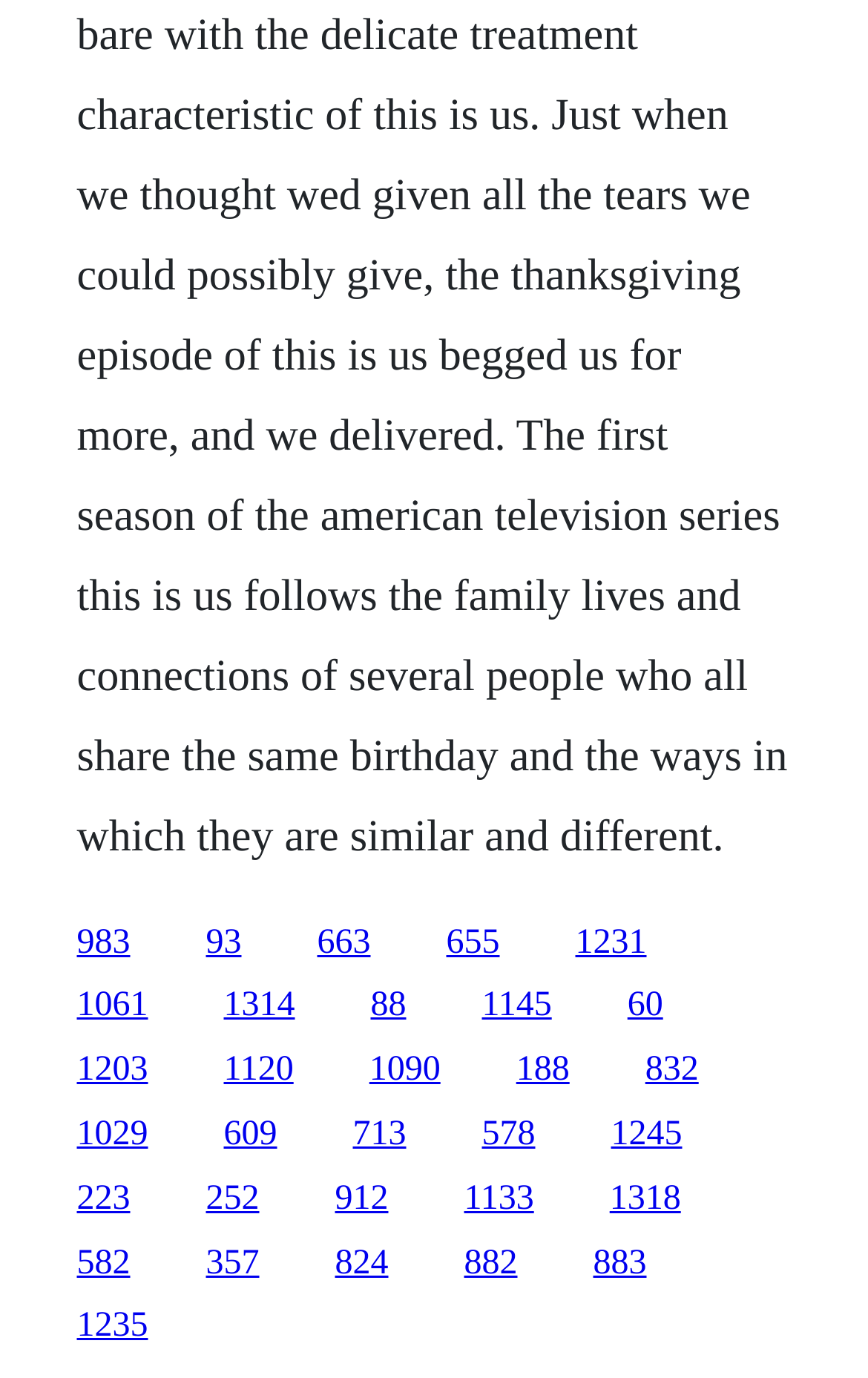Determine the bounding box coordinates for the area that should be clicked to carry out the following instruction: "click the first link".

[0.088, 0.67, 0.15, 0.697]